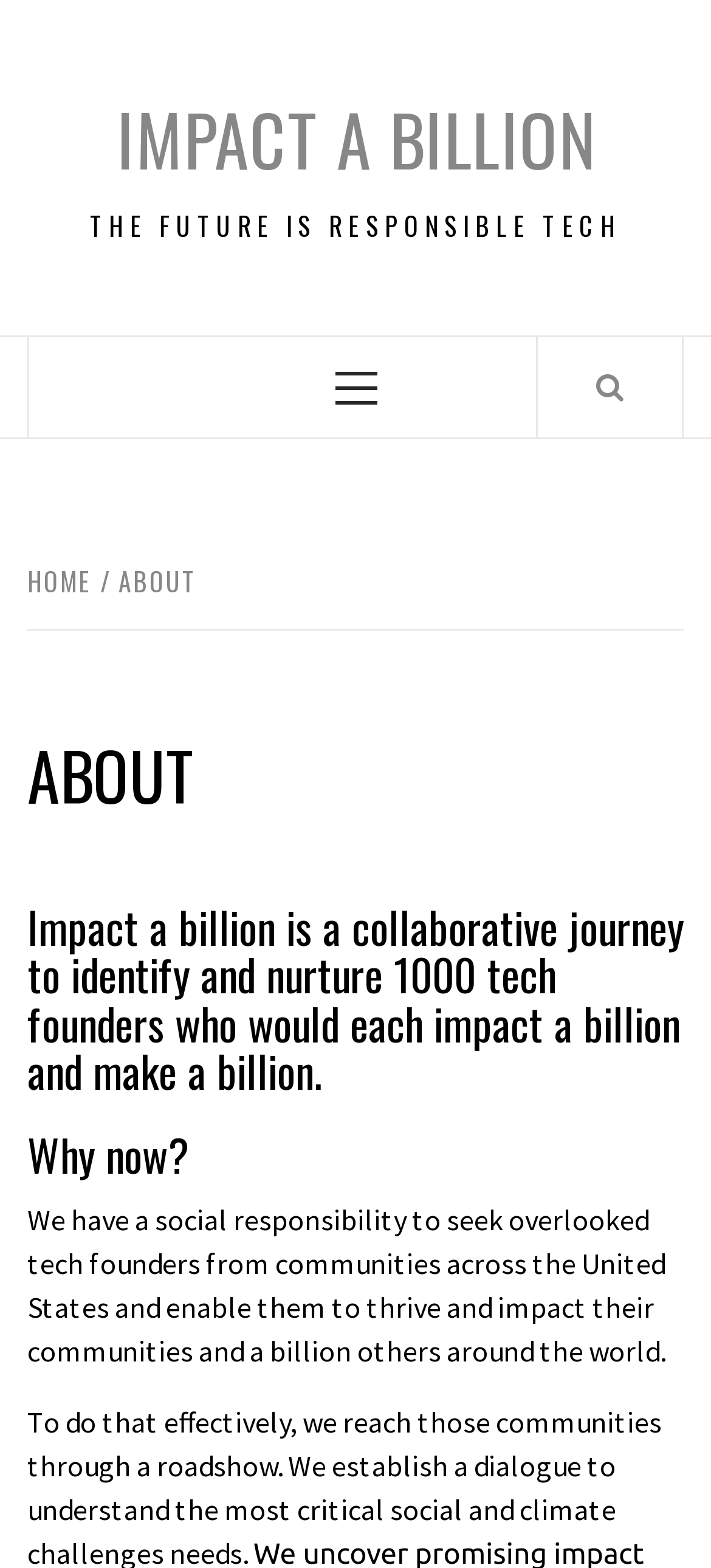Describe every aspect of the webpage comprehensively.

The webpage is about Impact A Billion, a collaborative journey to identify and nurture 1000 tech founders who would each impact a billion and make a billion. 

At the top of the page, there is a link to "IMPACT A BILLION" on the left side, and a button labeled "Primary Menu" on the right side. Next to the button, there is a small icon represented by "\uf002". 

Below these elements, there is a navigation section labeled "Breadcrumbs" that spans across the page, containing two links: "HOME" on the left and "/ ABOUT" on the right. 

Under the navigation section, there is a header section that takes up most of the page's width. It contains three headings: "ABOUT" at the top, followed by a description of Impact A Billion, and then "Why now?" further down. 

Below the "Why now?" heading, there is a paragraph of text that explains the social responsibility to seek overlooked tech founders from communities across the United States and enable them to thrive and impact their communities and a billion others around the world.